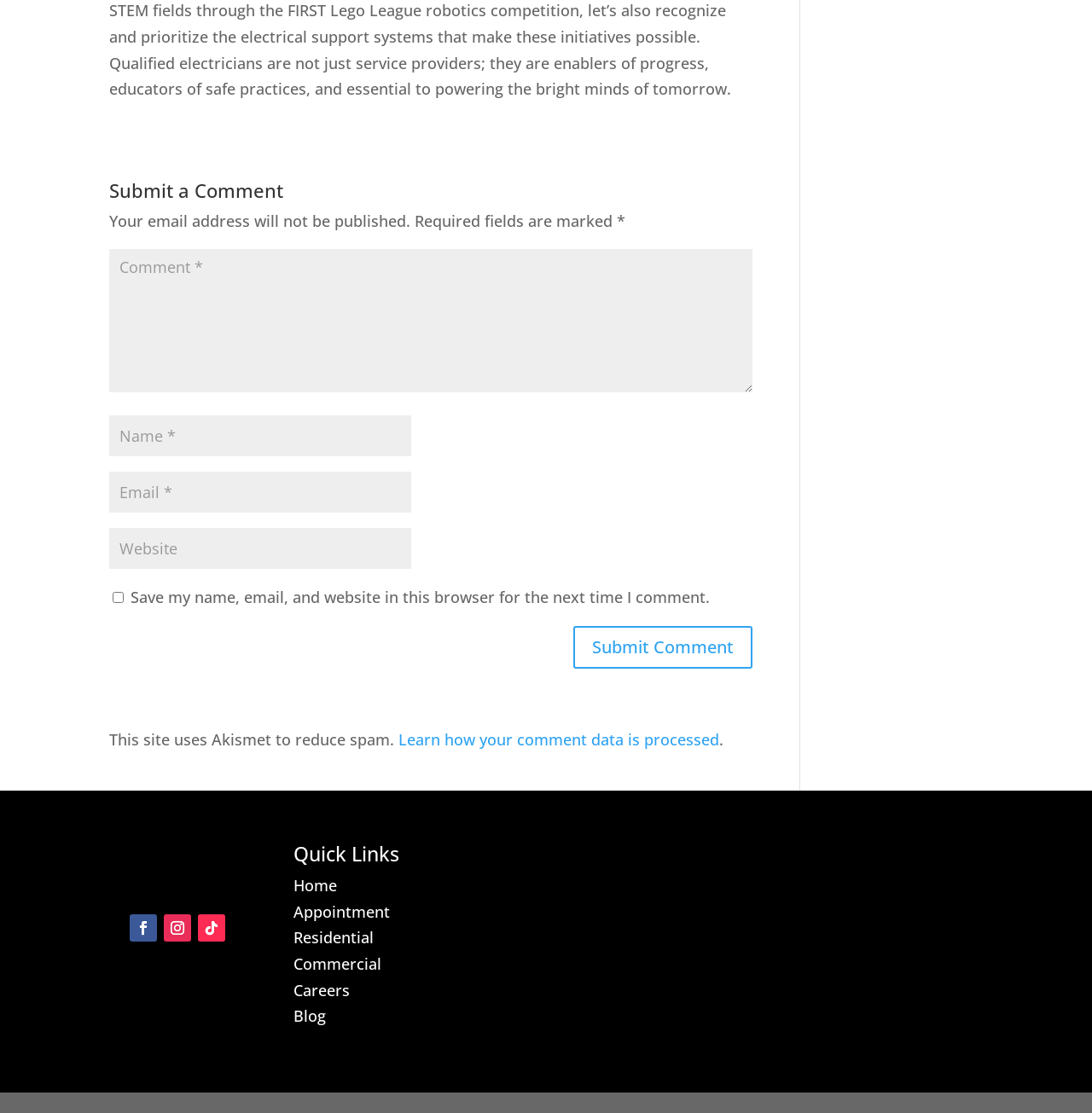Refer to the screenshot and give an in-depth answer to this question: What is the image at the bottom for?

The image at the bottom of the page is not explicitly described, but it may be a logo or a decorative element, as it does not appear to have any functional purpose.